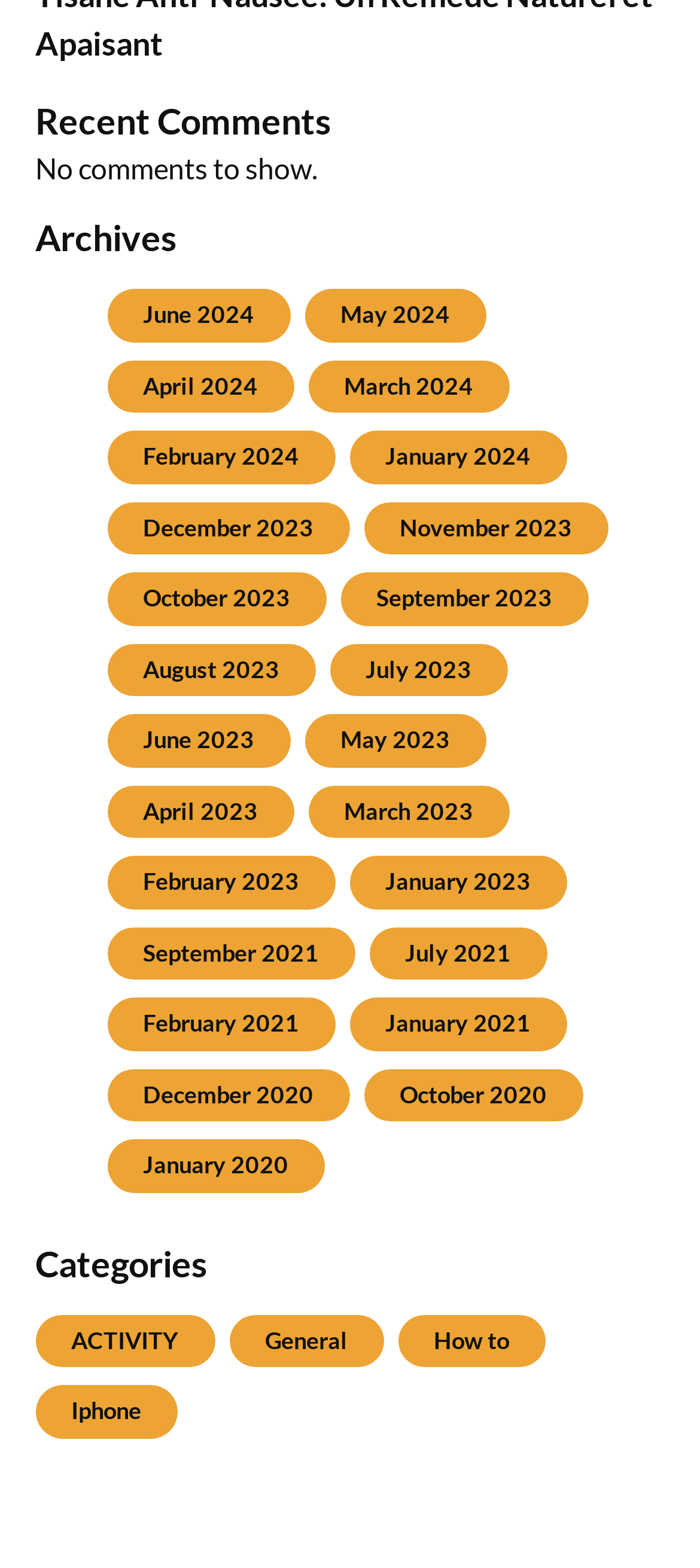Determine the bounding box coordinates for the HTML element mentioned in the following description: "ACTIVITY". The coordinates should be a list of four floats ranging from 0 to 1, represented as [left, top, right, bottom].

[0.05, 0.838, 0.306, 0.872]